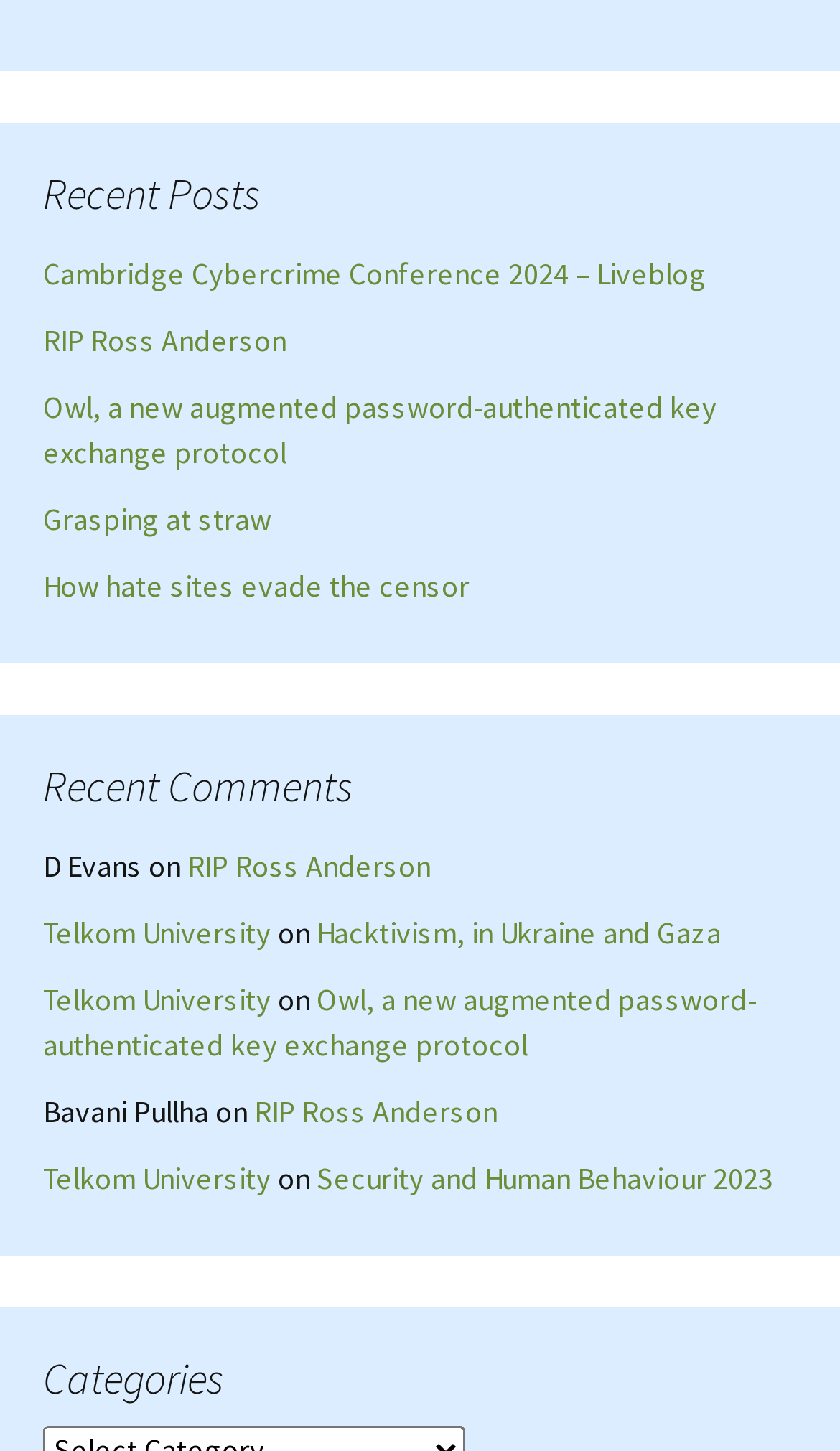Who is the author of the comment on 'RIP Ross Anderson'?
Provide a detailed answer to the question, using the image to inform your response.

I looked at the 'Recent Comments' section and found the comment on 'RIP Ross Anderson', which is attributed to 'D Evans'.